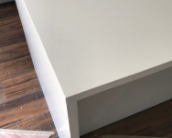What is the design style of the quartz countertop?
Respond to the question with a well-detailed and thorough answer.

The caption describes the quartz countertop as having a 'sleek, minimalist design', indicating that the design style of the countertop is minimalist, characterized by simplicity and clean lines.